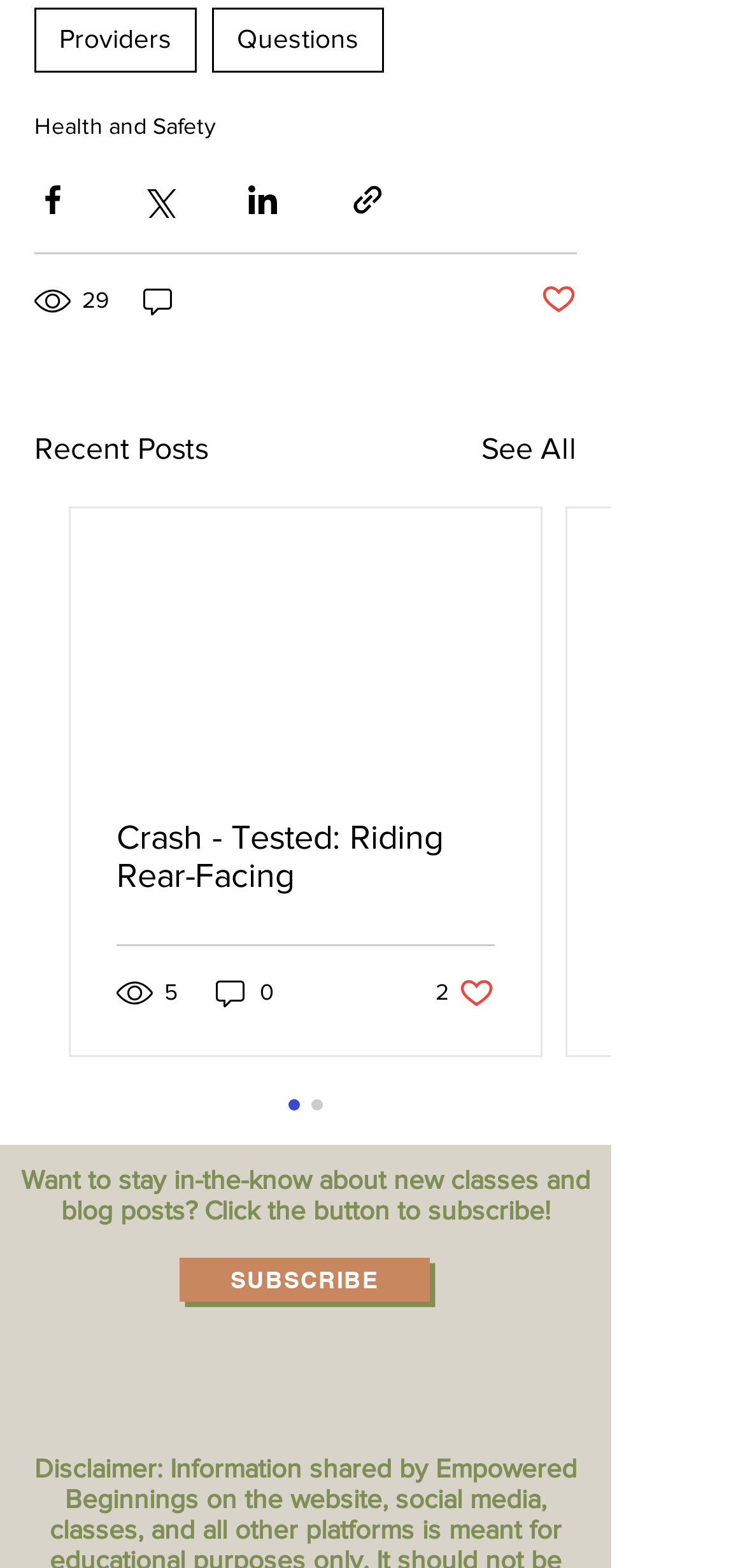Determine the bounding box coordinates for the area that needs to be clicked to fulfill this task: "Share via Facebook". The coordinates must be given as four float numbers between 0 and 1, i.e., [left, top, right, bottom].

[0.046, 0.115, 0.095, 0.139]